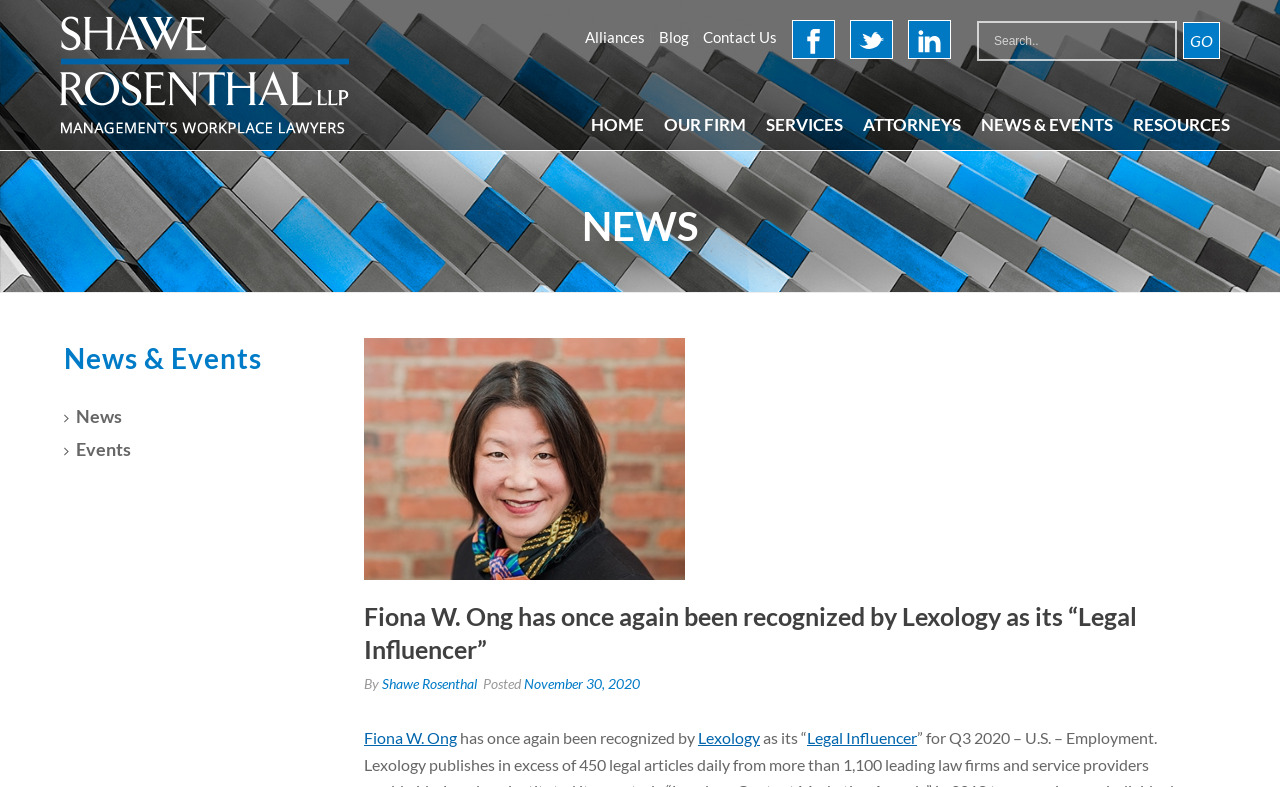By analyzing the image, answer the following question with a detailed response: What is the date of the news article?

I found the answer by looking at the element with type 'time' and the text 'November 30, 2020'. This suggests that the news article was posted on this date.